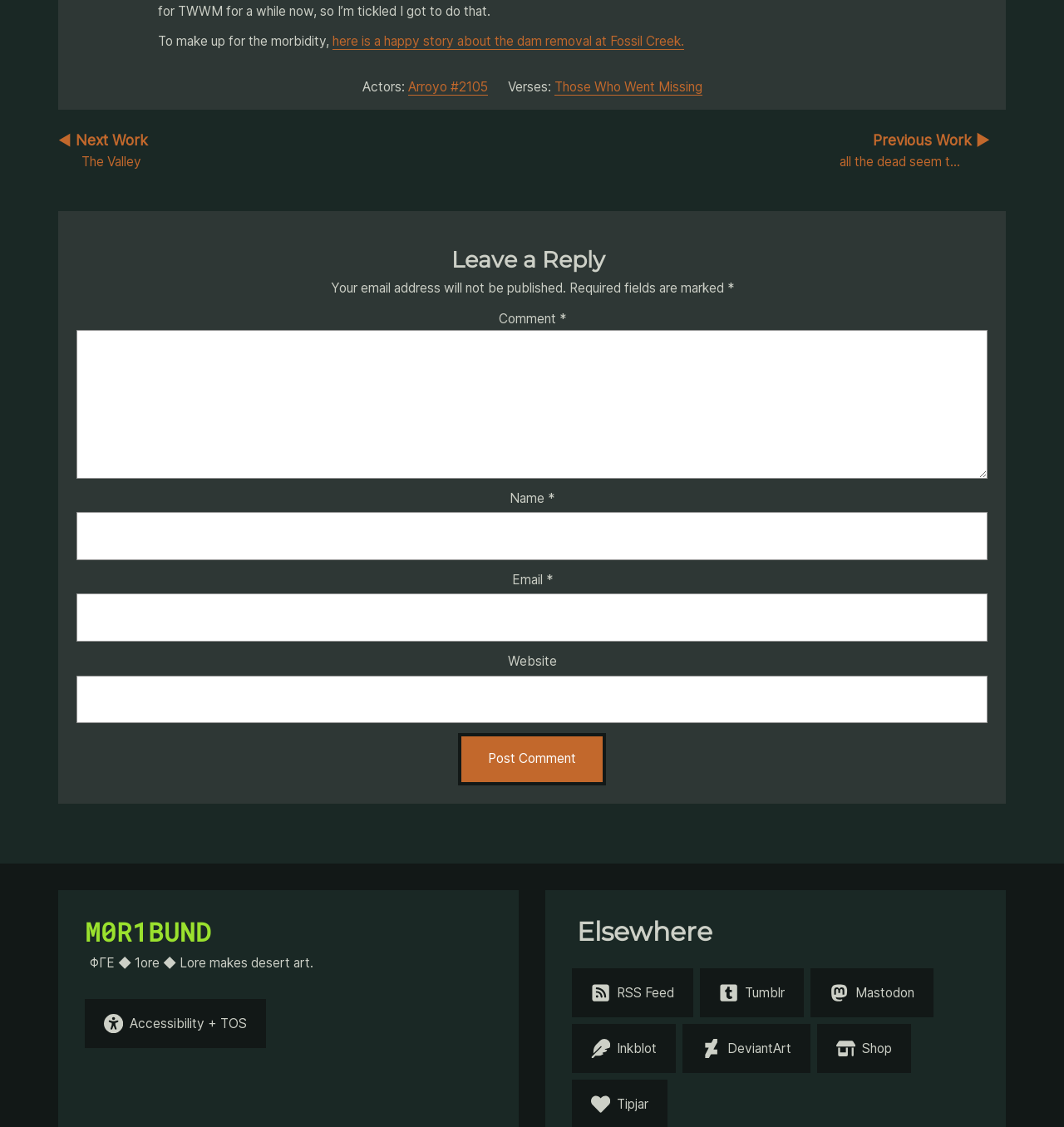What is the purpose of the textbox at the bottom of the page?
Please provide a comprehensive answer to the question based on the webpage screenshot.

I found the button 'Post Comment' next to the textbox, which suggests that the purpose of the textbox is to post a comment.